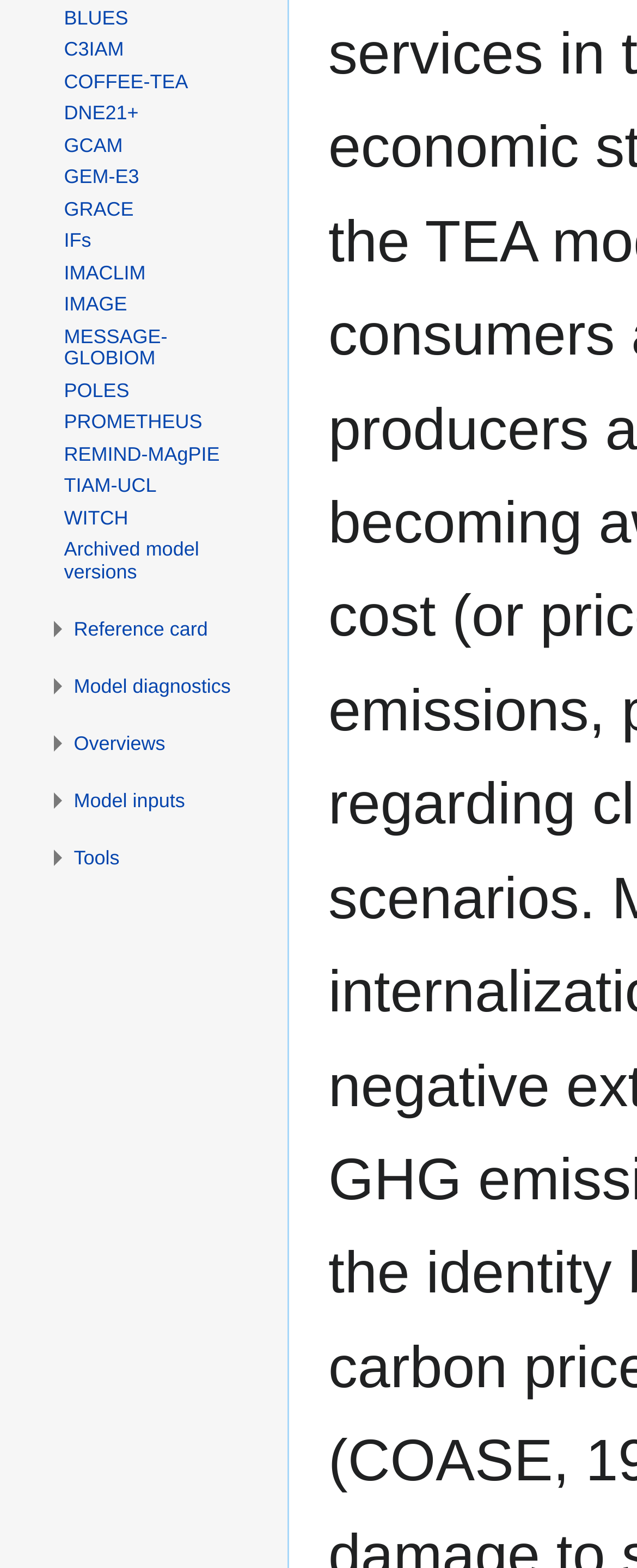Predict the bounding box coordinates for the UI element described as: "COFFEE-TEA". The coordinates should be four float numbers between 0 and 1, presented as [left, top, right, bottom].

[0.1, 0.044, 0.295, 0.059]